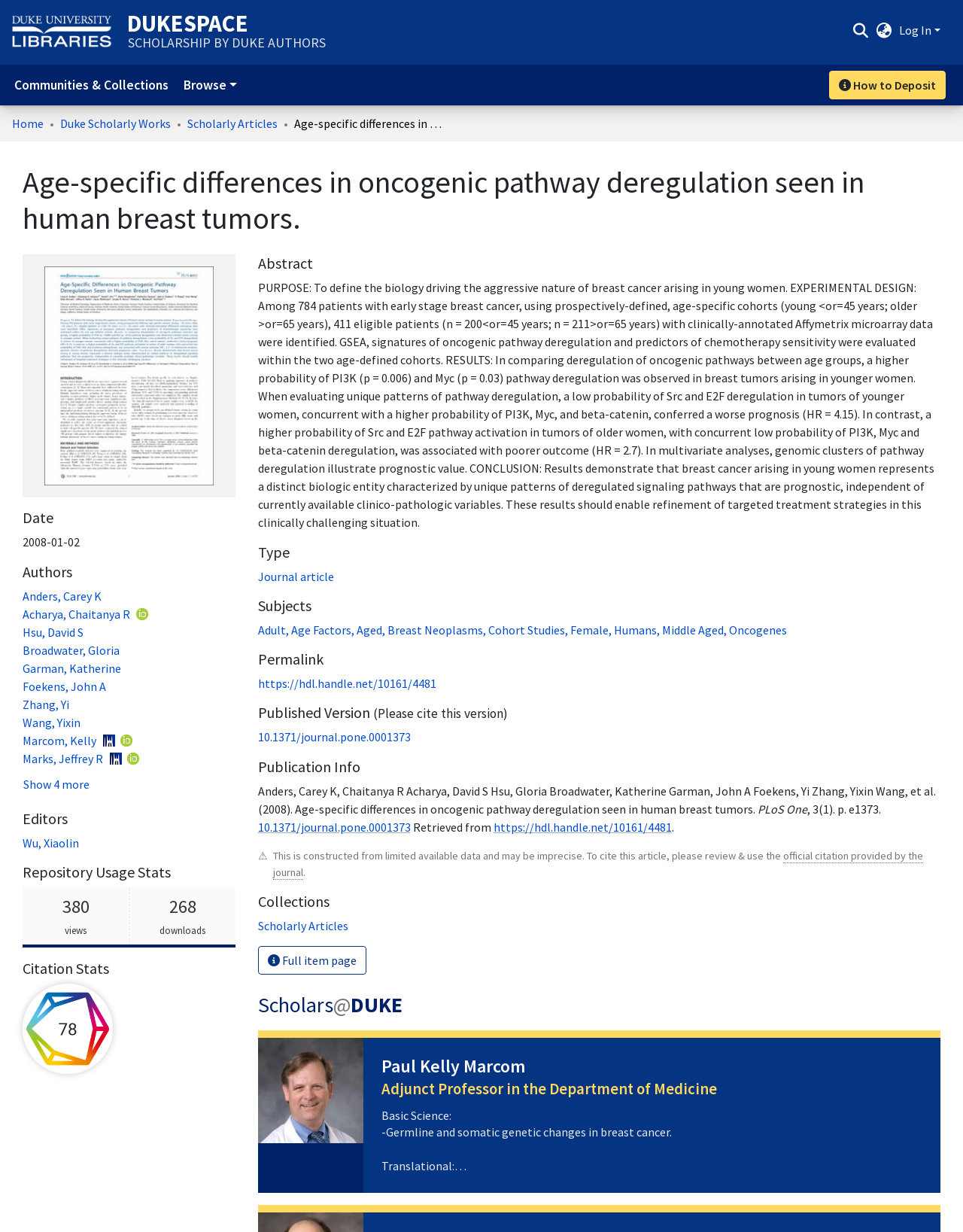Please specify the bounding box coordinates in the format (top-left x, top-left y, bottom-right x, bottom-right y), with all values as floating point numbers between 0 and 1. Identify the bounding box of the UI element described by: Broadwater, Gloria

[0.023, 0.522, 0.124, 0.534]